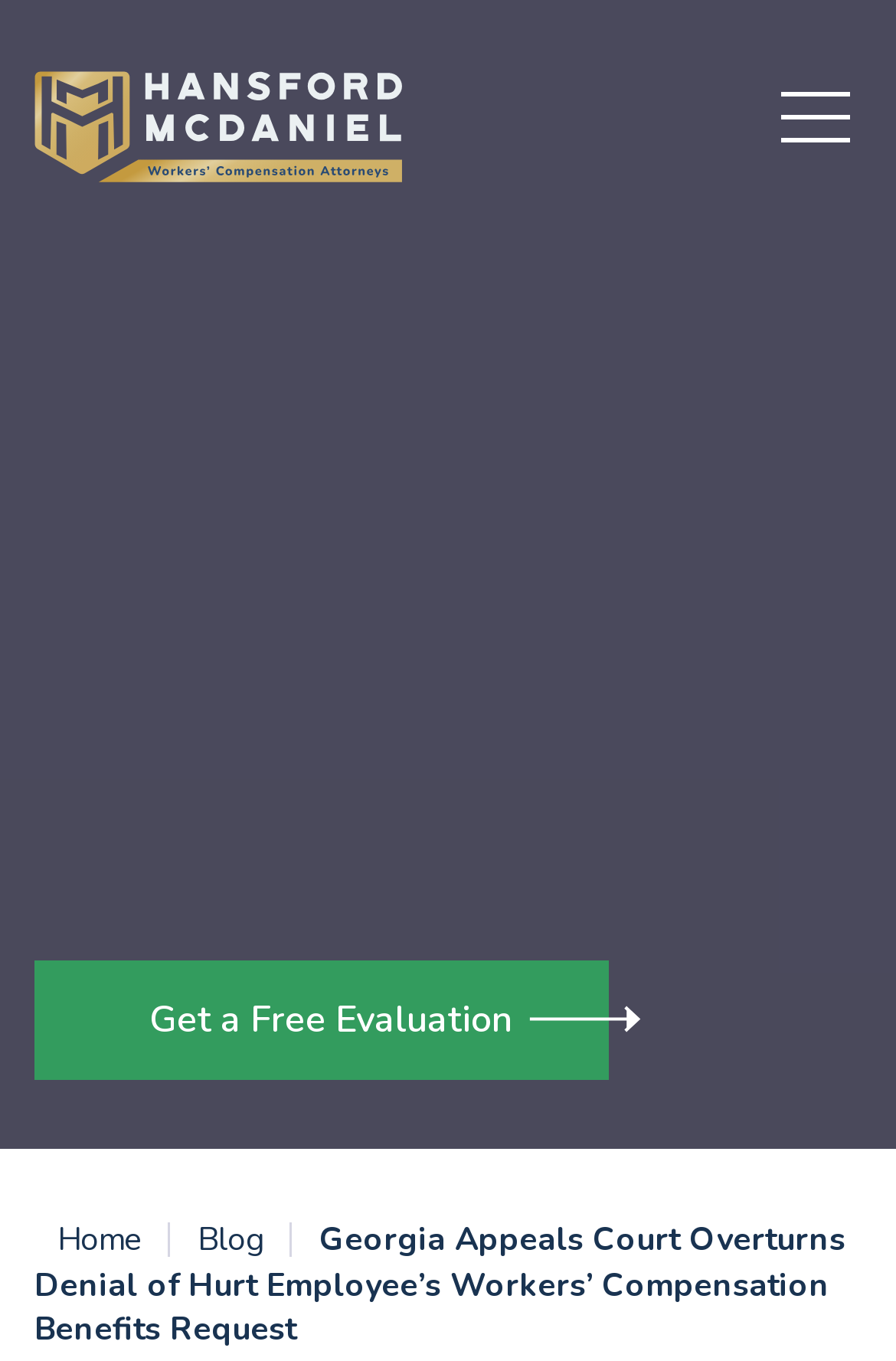What is the call-to-action at the top of the webpage?
Refer to the image and answer the question using a single word or phrase.

Get a Free Evaluation